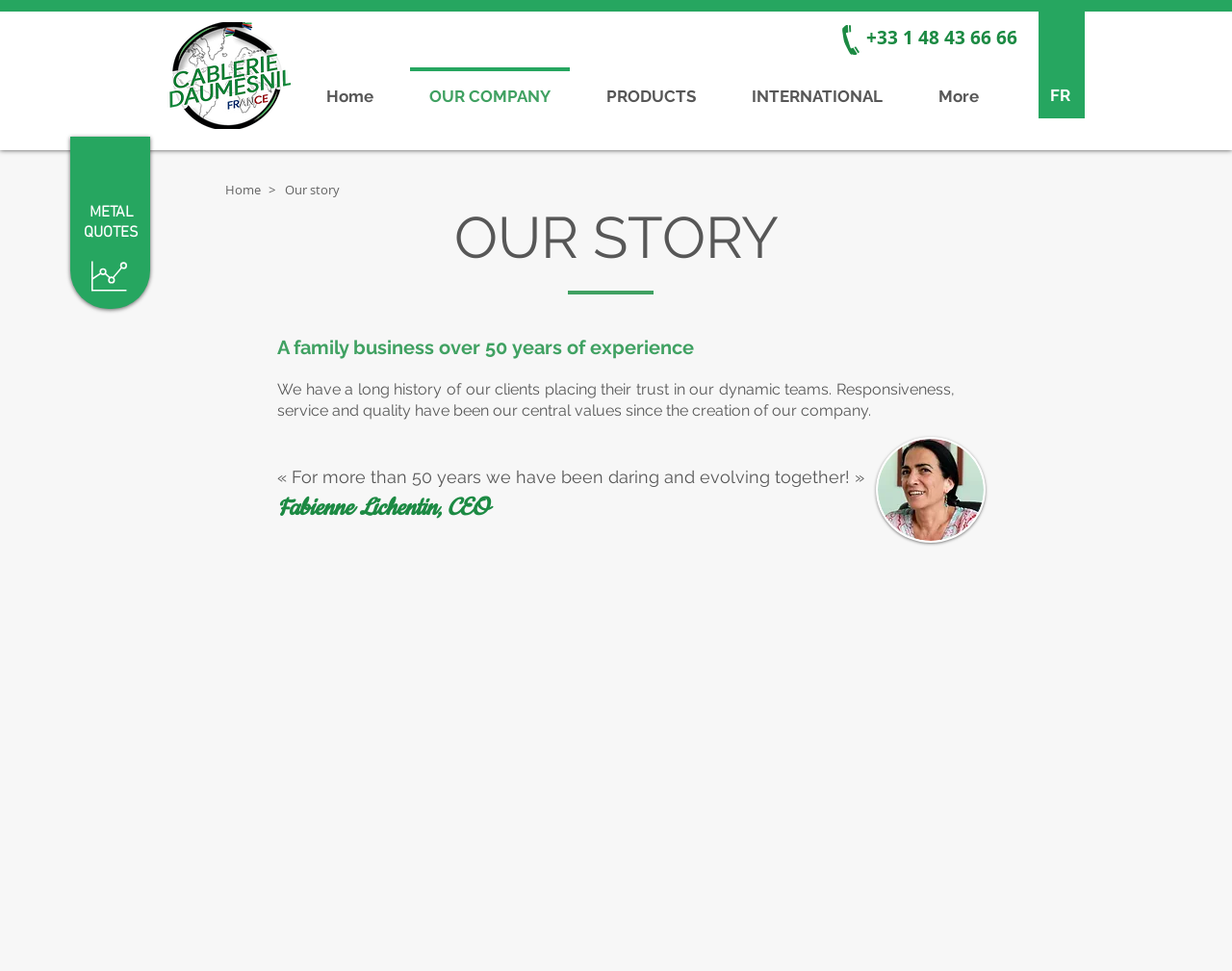Provide the bounding box coordinates for the UI element that is described by this text: "Home". The coordinates should be in the form of four float numbers between 0 and 1: [left, top, right, bottom].

[0.242, 0.069, 0.326, 0.111]